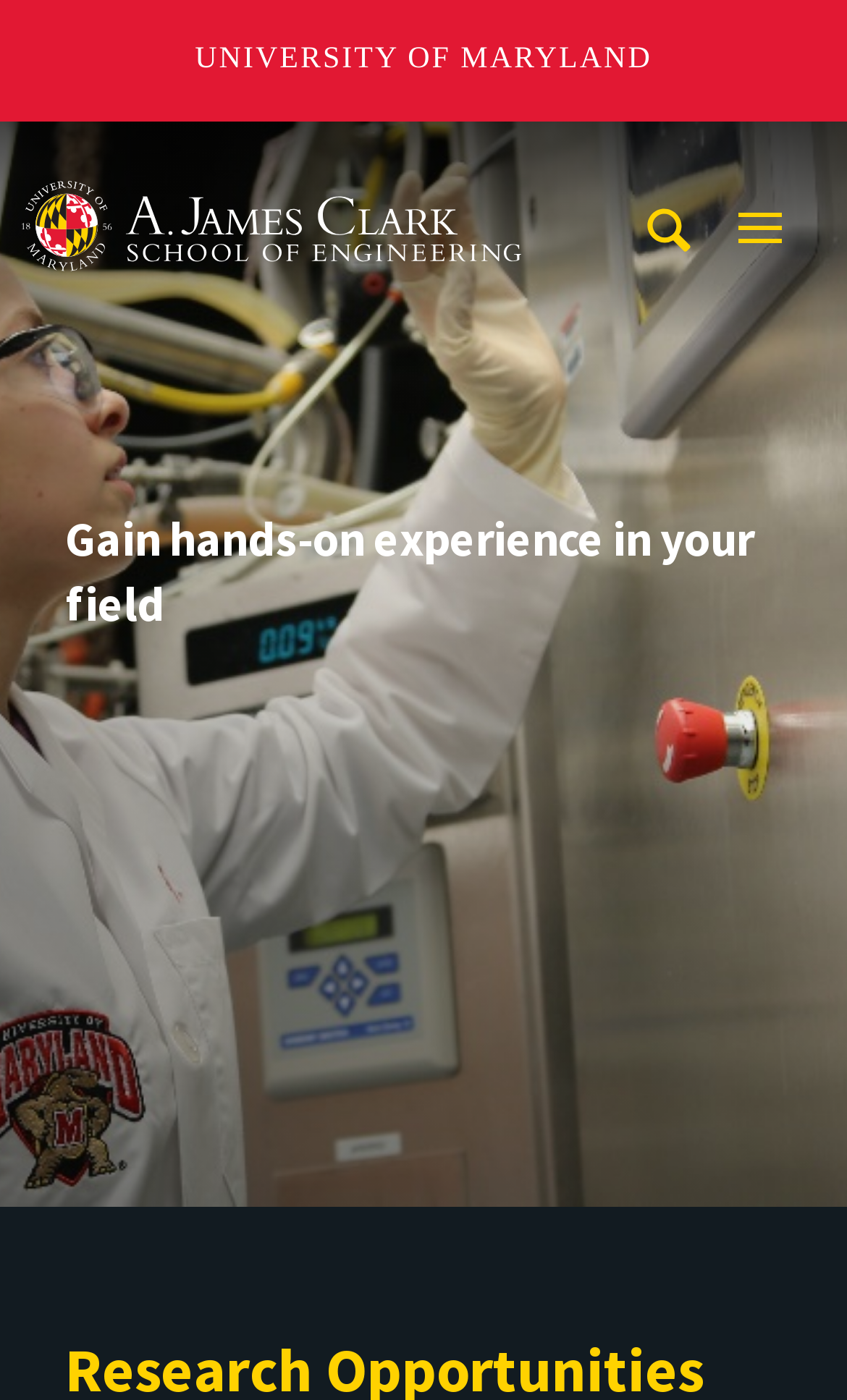Describe all the key features of the webpage in detail.

The webpage is about research opportunities at the A. James Clark School of Engineering, University of Maryland. At the top left, there is a link to the University of Maryland, and next to it, a link to the A. James Clark School of Engineering. A search bar is located at the top right, consisting of a text box with a placeholder "Search this site" and a search button. 

Below the search bar, there is a prominent heading that reads "Gain hands-on experience in your field". This heading is centered on the page, taking up most of the width.